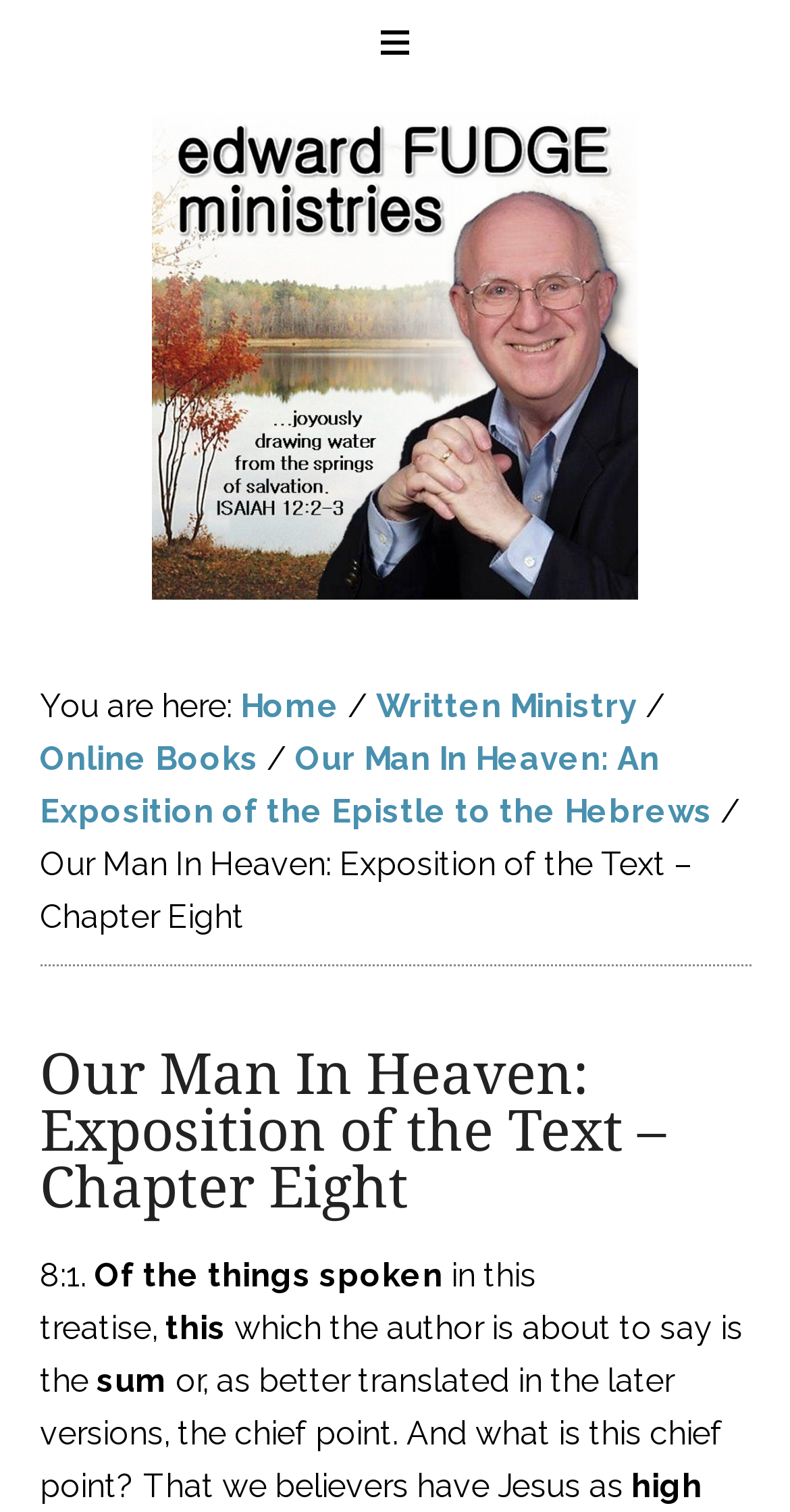How many breadcrumb separators are there?
Examine the image and provide an in-depth answer to the question.

I counted the number of breadcrumb separators by looking at the navigation section of the webpage, where I found four generic elements with the description 'breadcrumb separator'.